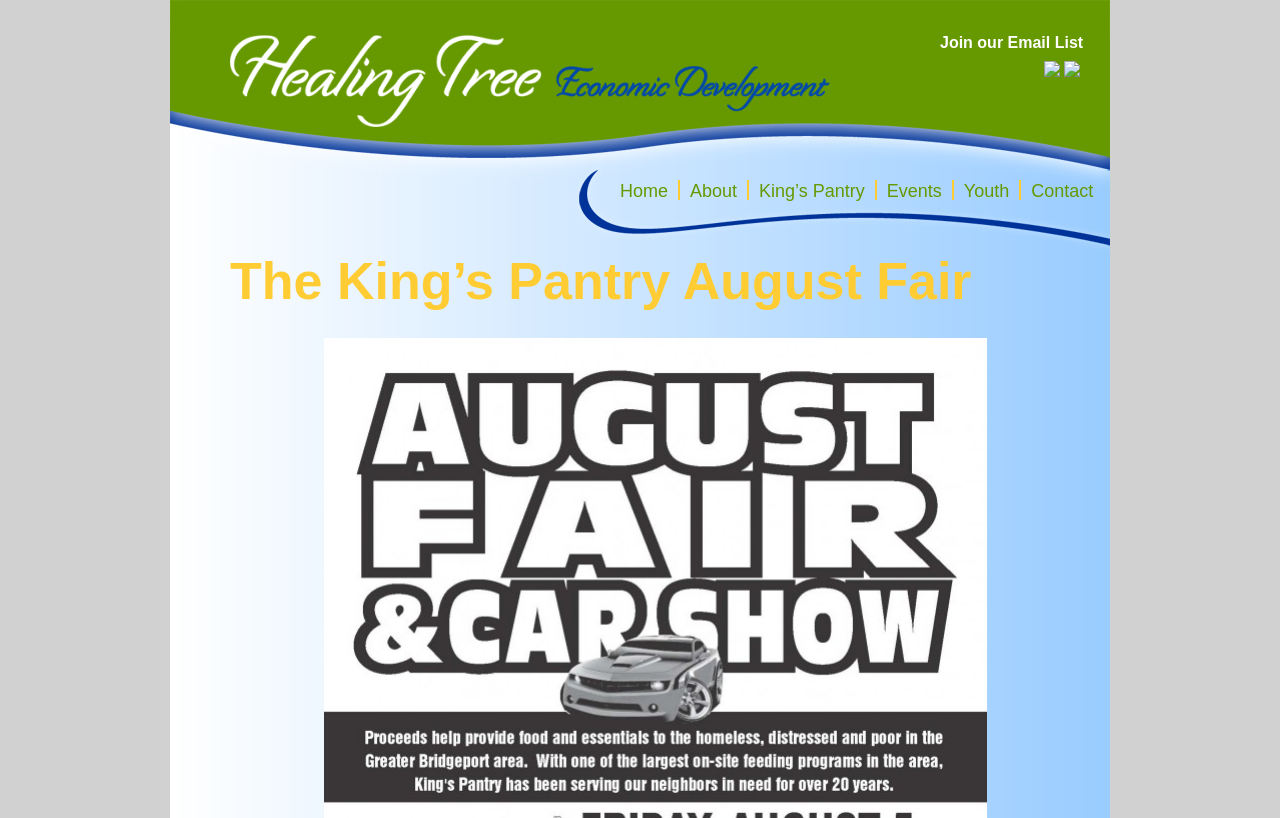Identify the bounding box coordinates for the UI element described by the following text: "Join our Email List". Provide the coordinates as four float numbers between 0 and 1, in the format [left, top, right, bottom].

[0.734, 0.042, 0.846, 0.062]